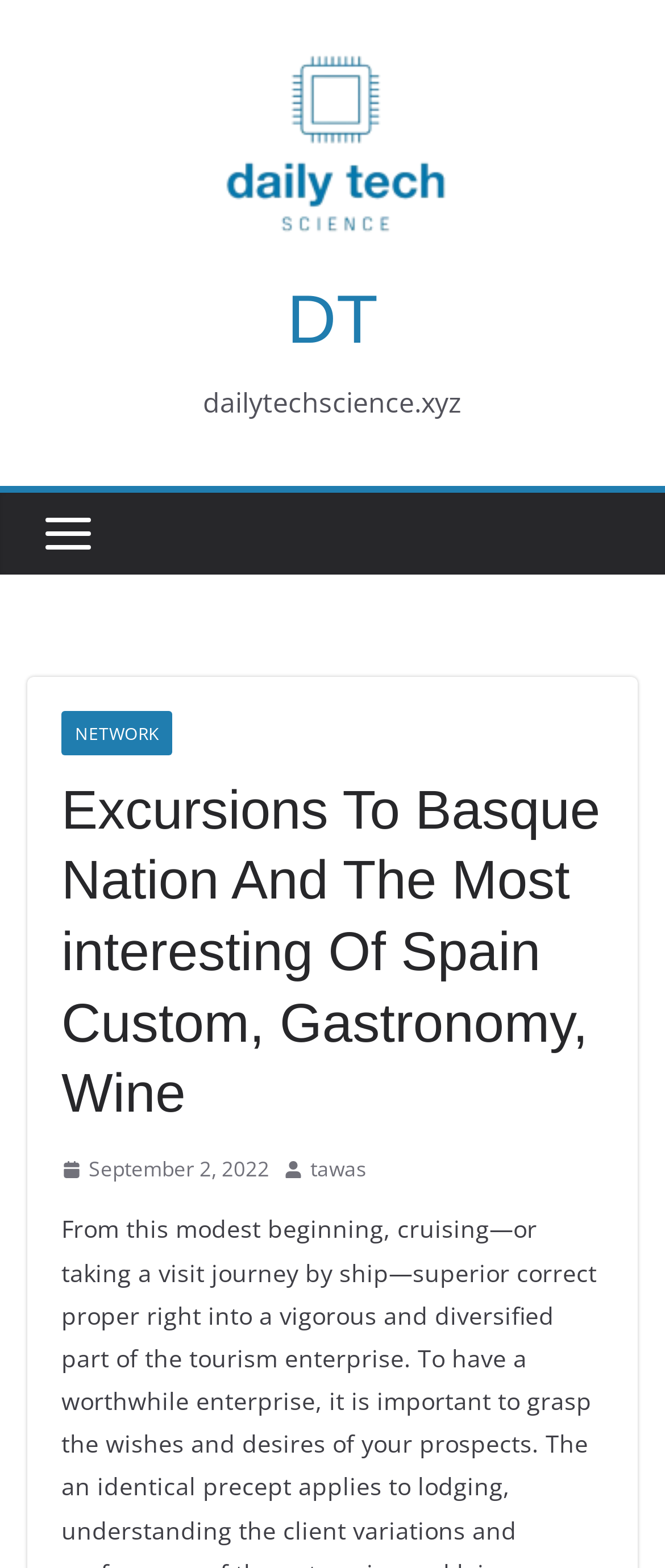Determine the main headline from the webpage and extract its text.

Excursions To Basque Nation And The Most interesting Of Spain Custom, Gastronomy, Wine